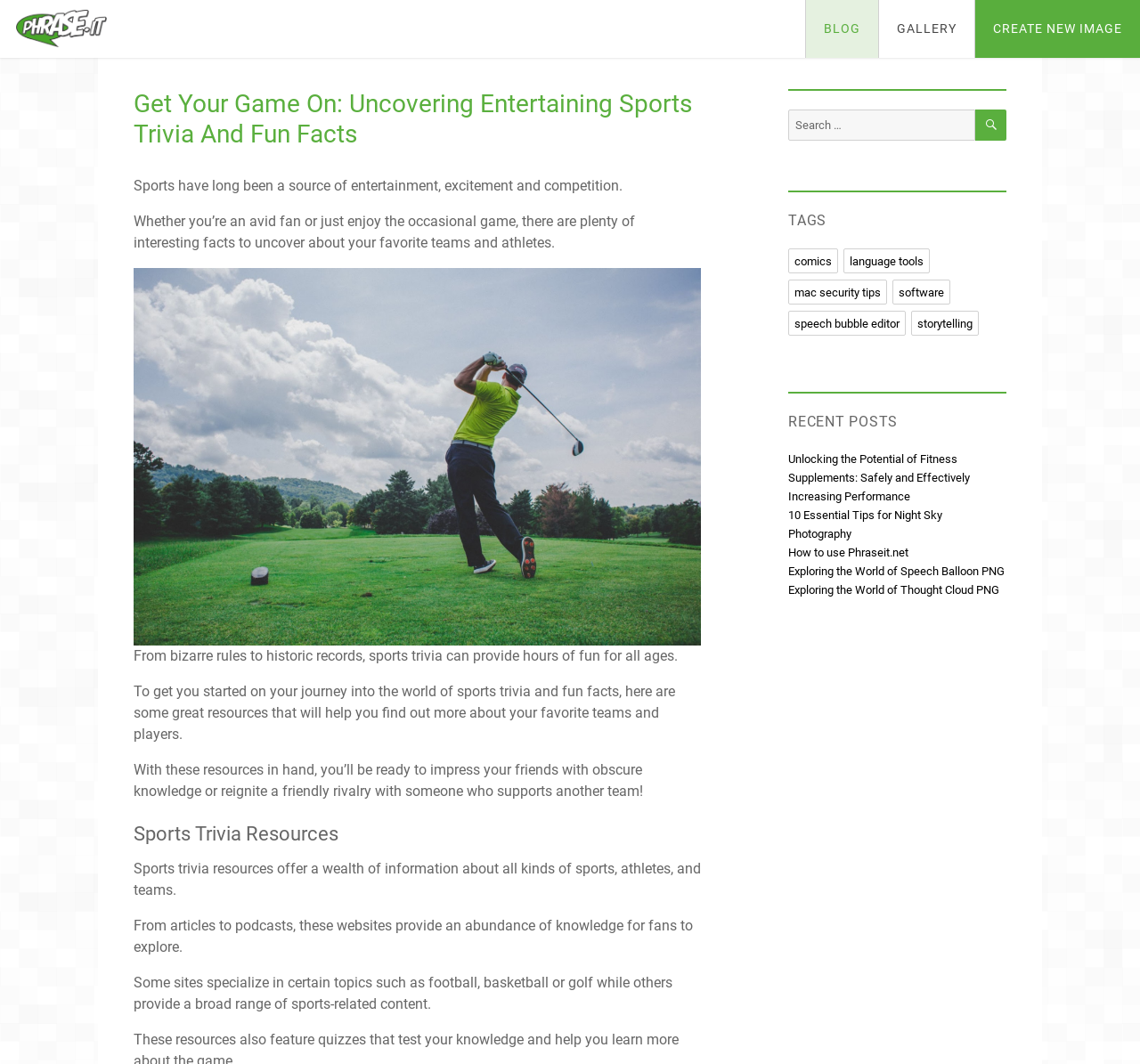What is the theme of the image on the page?
Answer the question with as much detail as you can, using the image as a reference.

The image on the page appears to be related to sports, although the specific sport or context is not clear, suggesting that the image is used to illustrate the theme of sports trivia and fun facts discussed in the blog post.